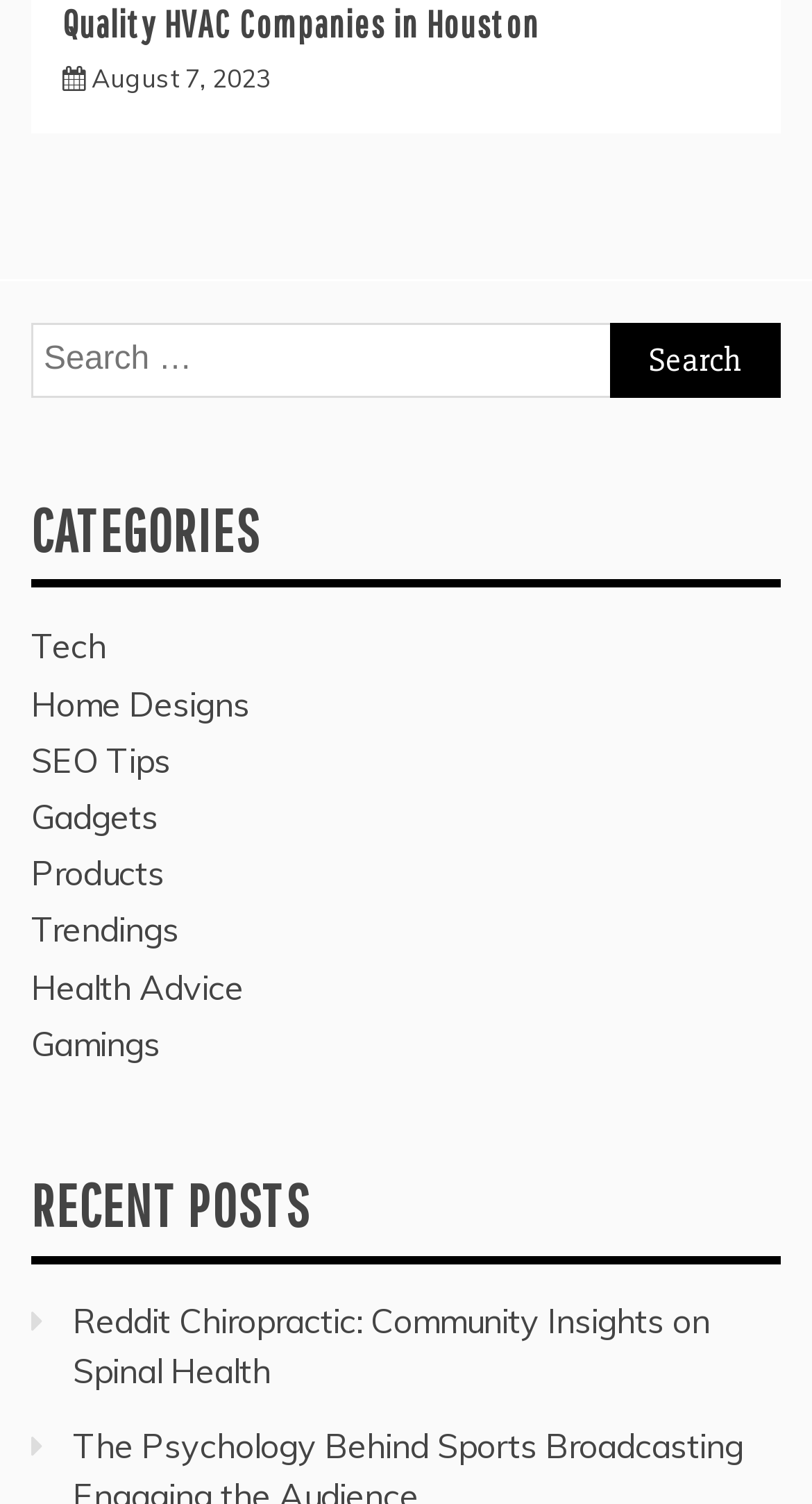Based on the description "Trendings", find the bounding box of the specified UI element.

[0.038, 0.604, 0.221, 0.632]